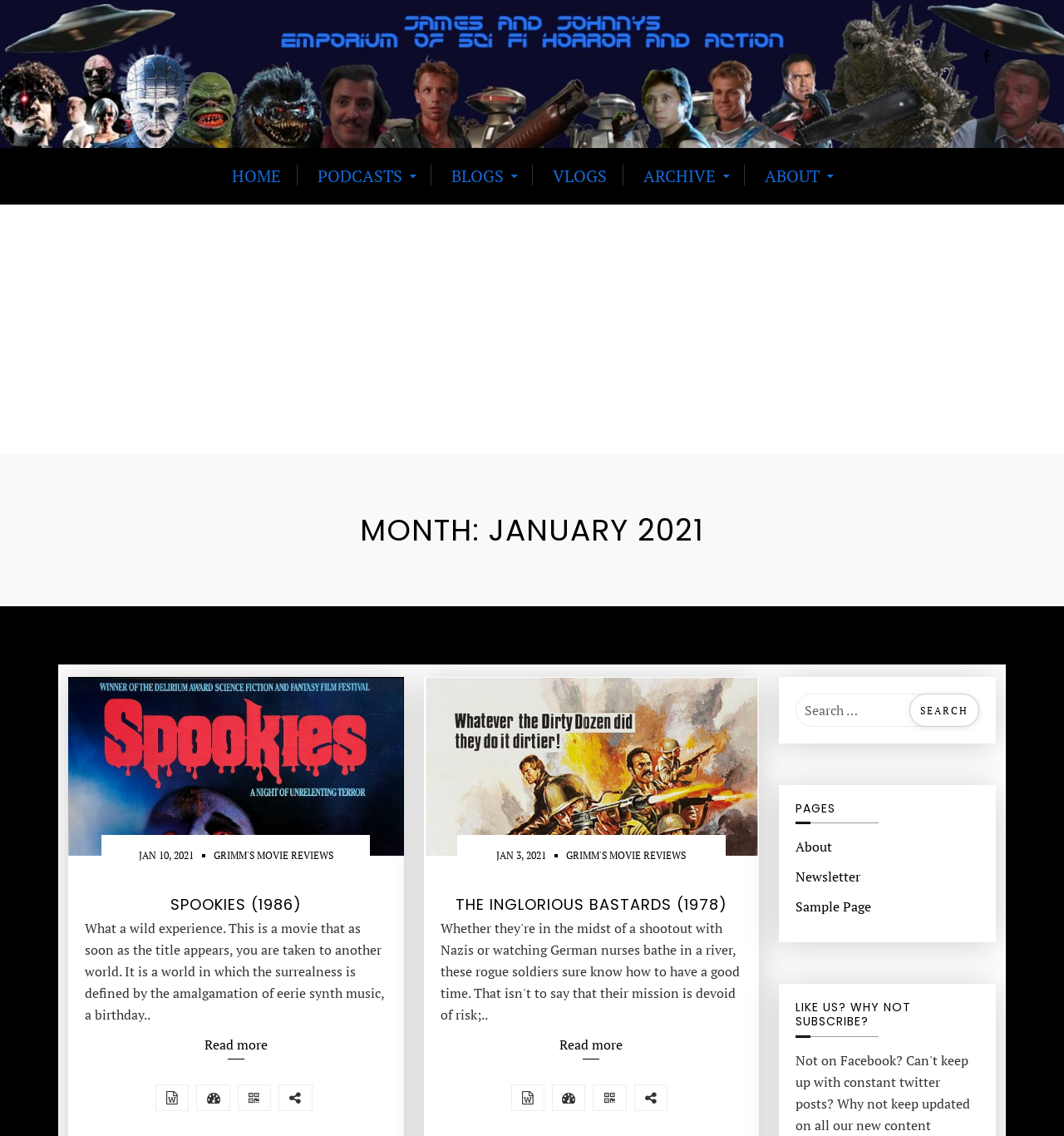How many links are under the 'PAGES' heading?
Observe the image and answer the question with a one-word or short phrase response.

3